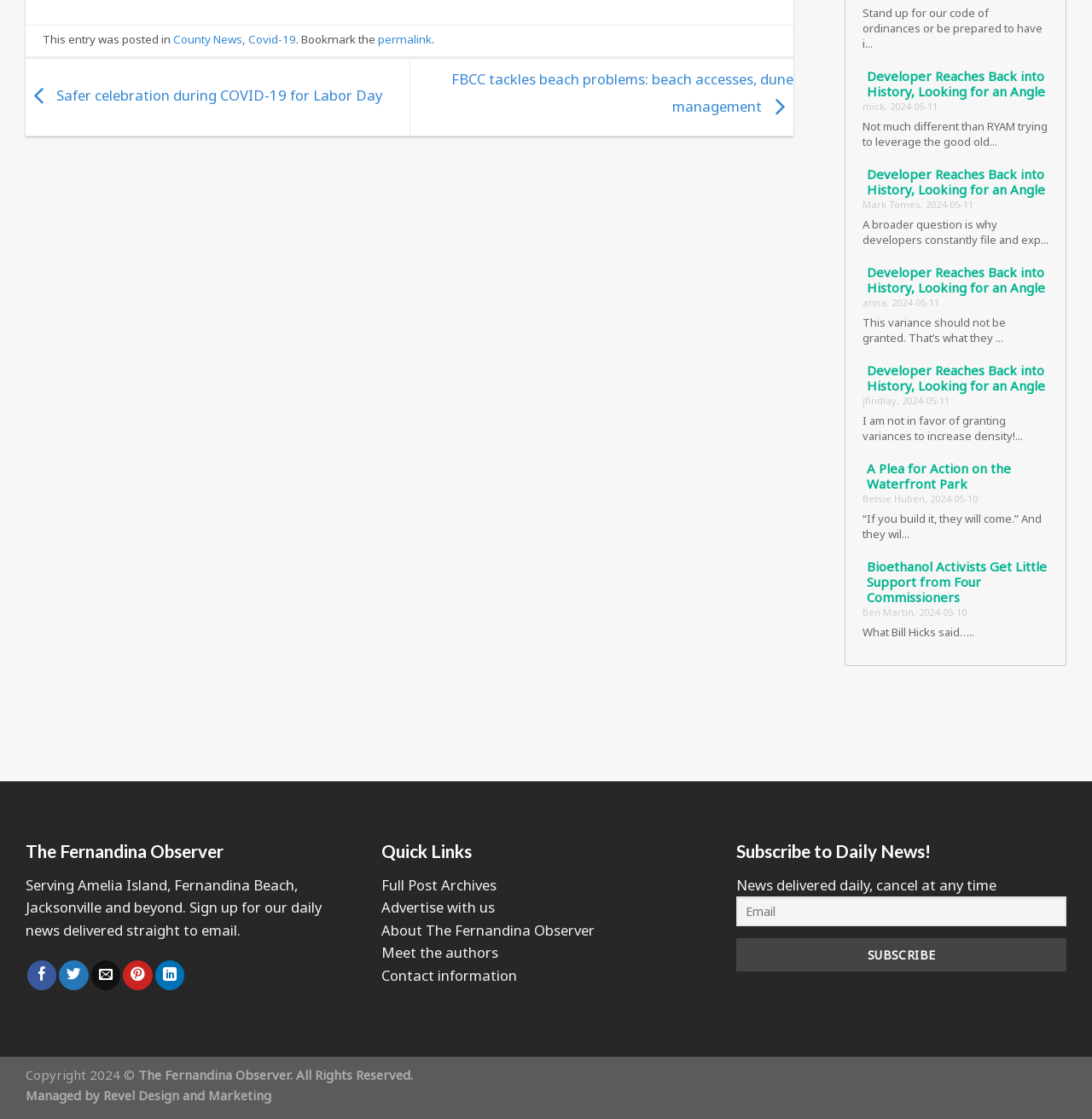What is the purpose of the textbox at the bottom of the webpage?
Answer with a single word or phrase, using the screenshot for reference.

Subscribe to daily news